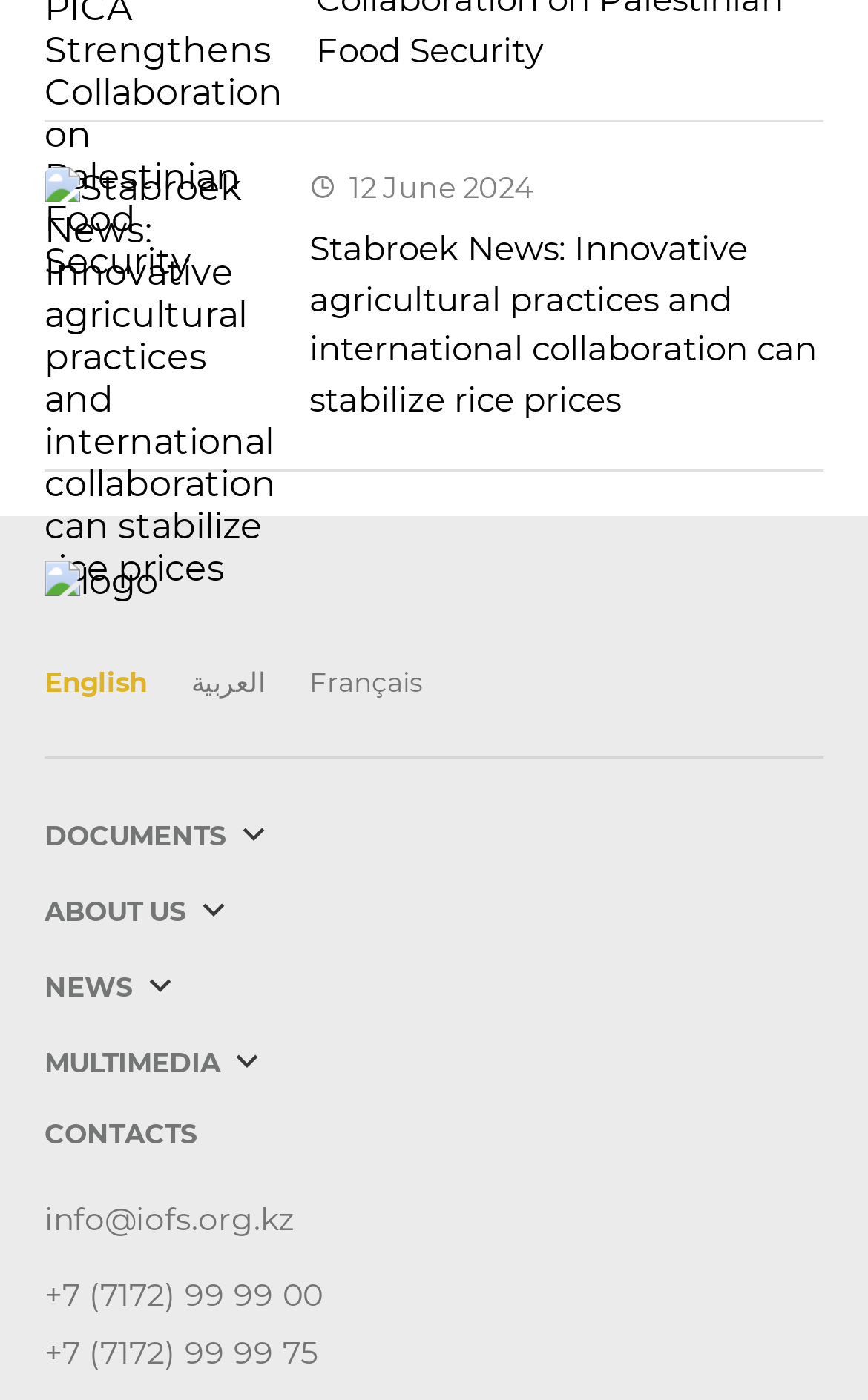What are the main categories on the webpage?
Based on the screenshot, provide your answer in one word or phrase.

DOCUMENTS, ABOUT US, NEWS, MULTIMEDIA, CONTACTS